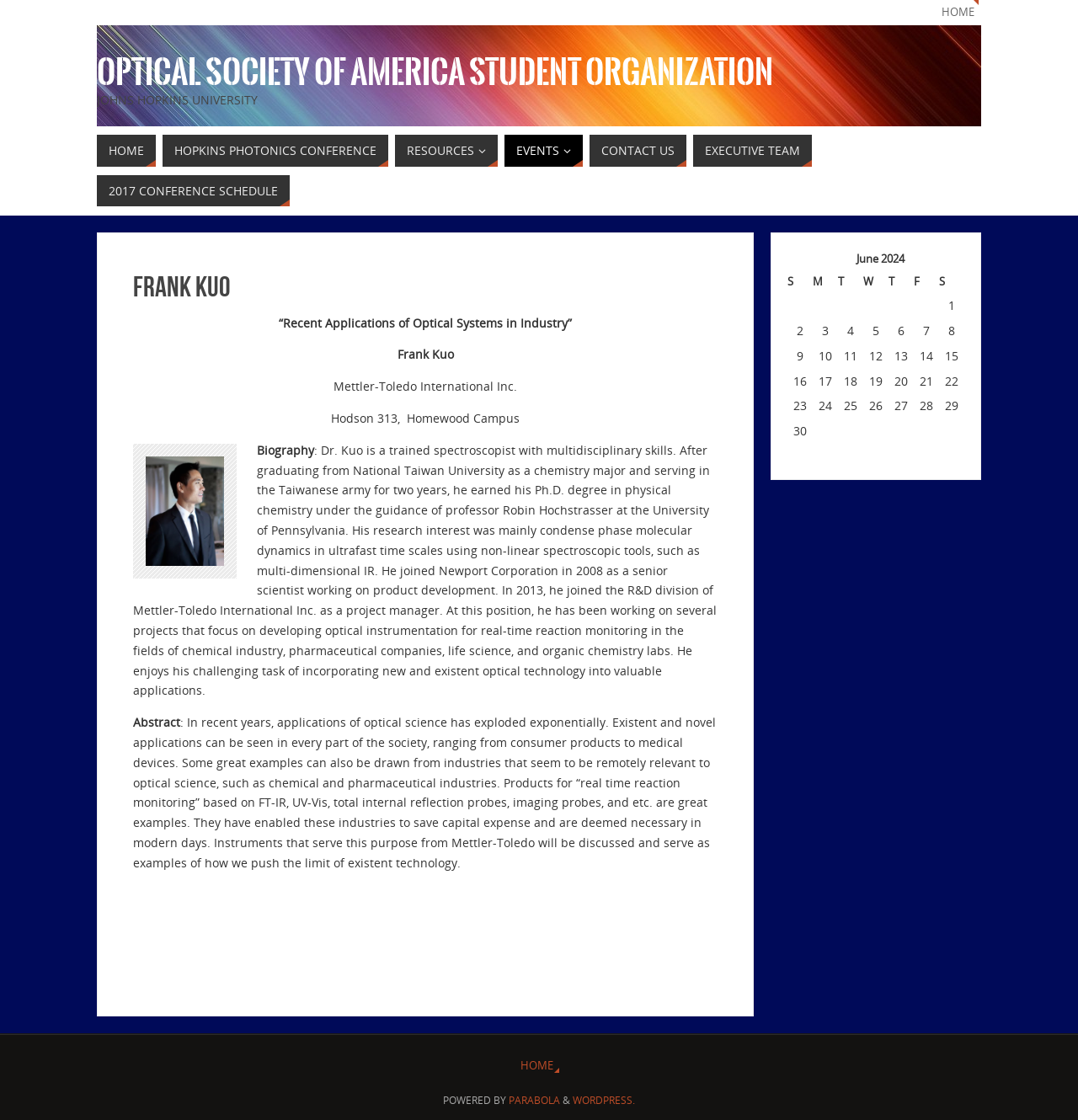Please identify the bounding box coordinates of the element I need to click to follow this instruction: "View Hopkins Photonics Conference".

[0.151, 0.12, 0.36, 0.149]